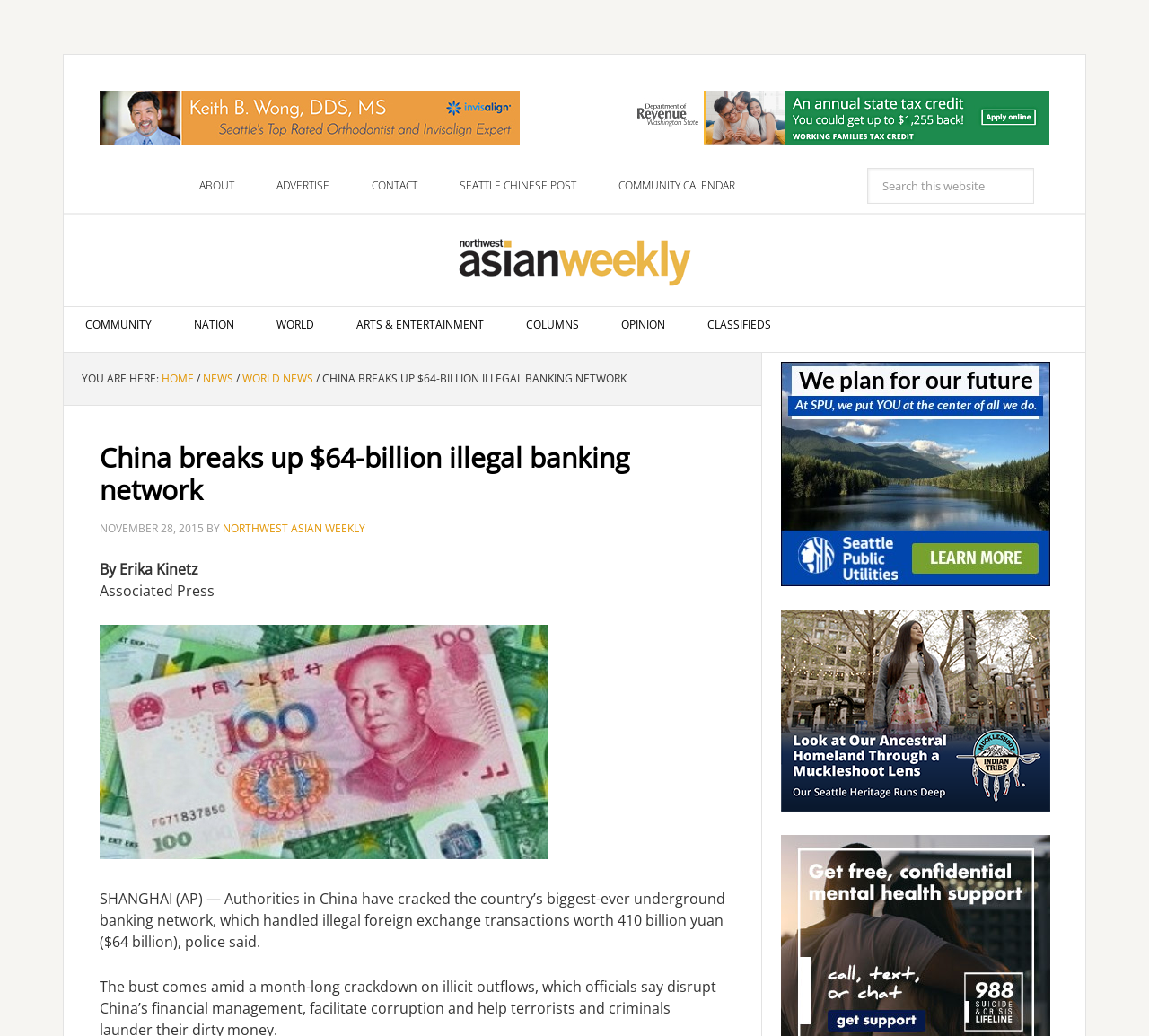Determine the bounding box coordinates for the area that should be clicked to carry out the following instruction: "Search this website".

[0.755, 0.162, 0.9, 0.197]